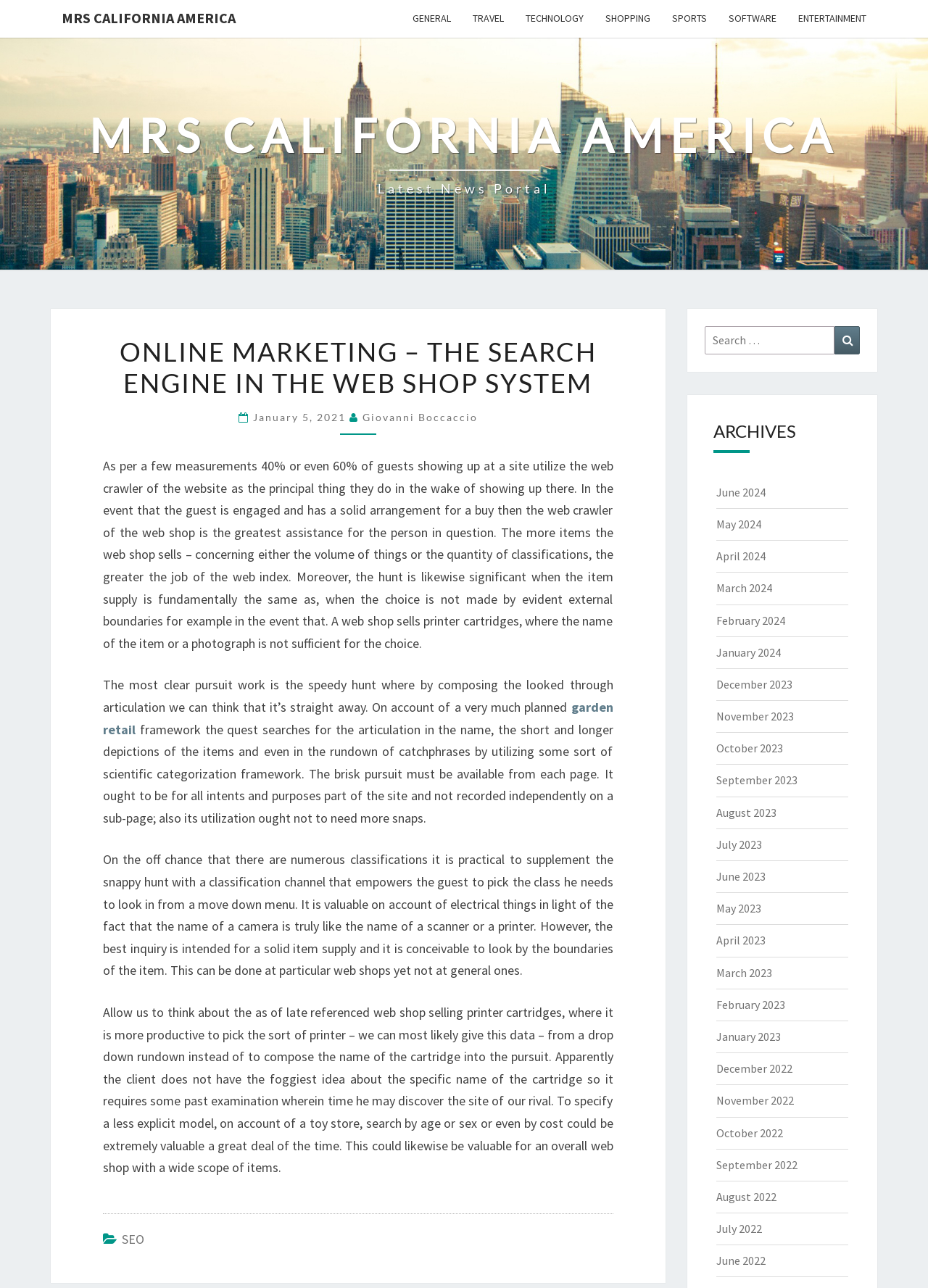Please identify the bounding box coordinates of the element I should click to complete this instruction: 'Click on the MRS CALIFORNIA AMERICA link'. The coordinates should be given as four float numbers between 0 and 1, like this: [left, top, right, bottom].

[0.055, 0.0, 0.266, 0.028]